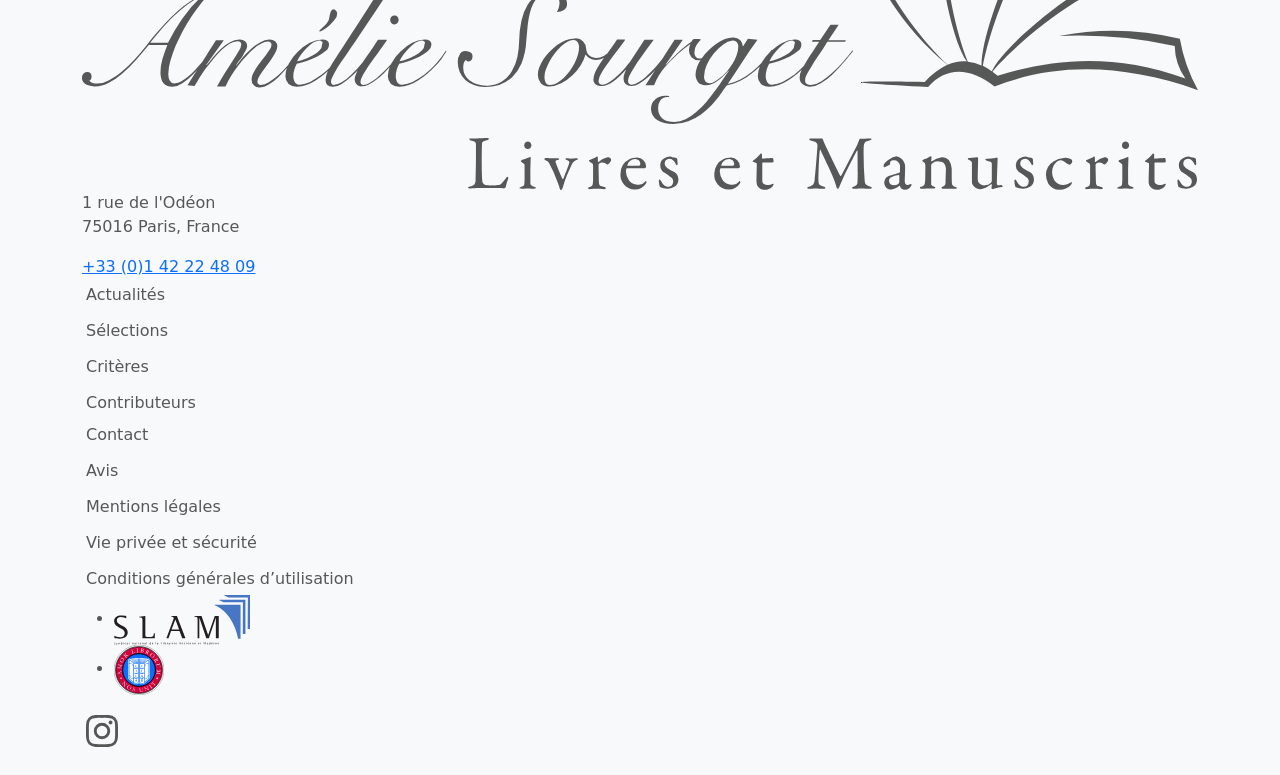What social media platform is linked at the bottom of the page?
Based on the image, answer the question with a single word or brief phrase.

Instagram